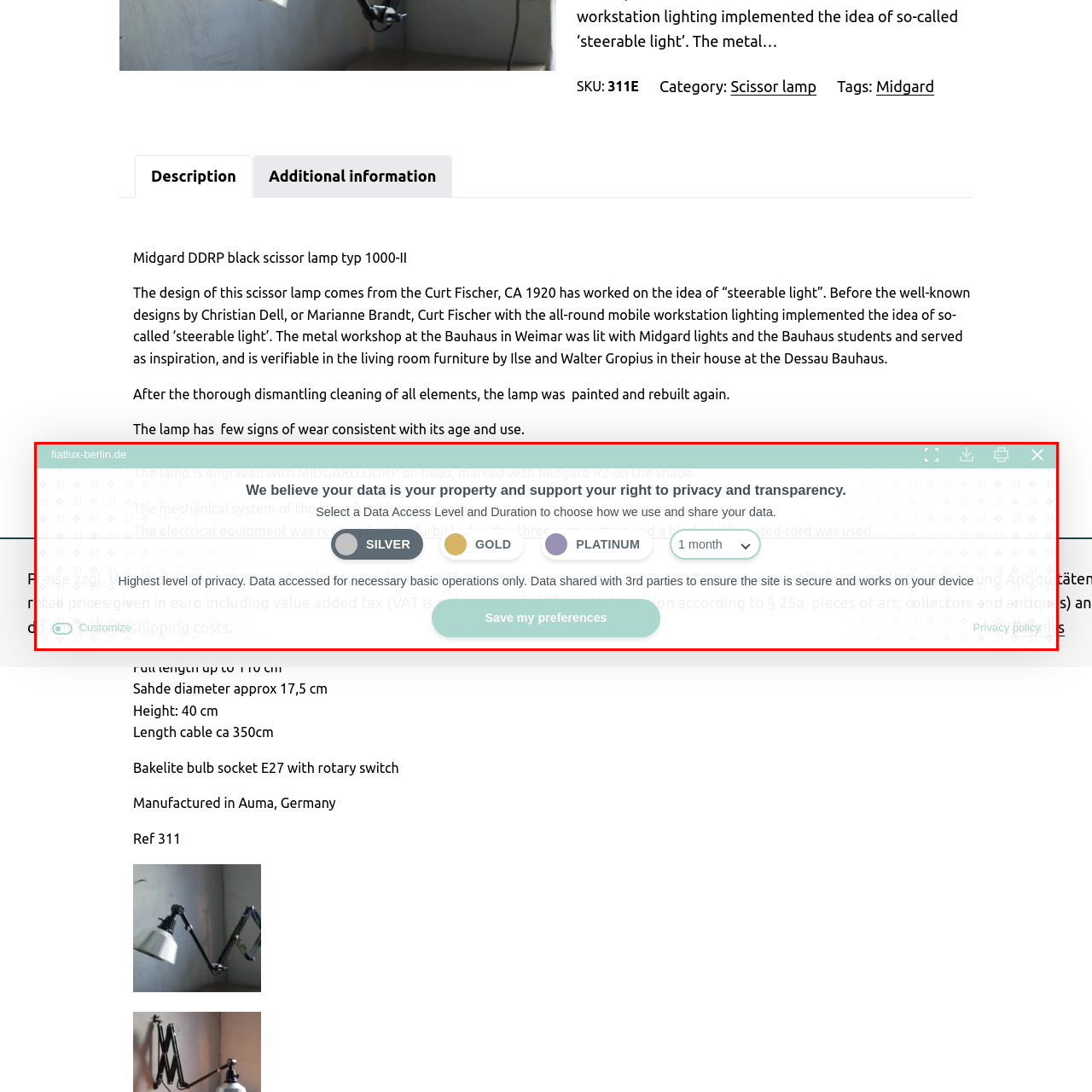Examine the segment of the image contained within the black box and respond comprehensively to the following question, based on the visual content: 
What happens when the 'Save my preferences' button is clicked?

When the 'Save my preferences' button is clicked, the user's selected data access level and duration are saved, ensuring that their preferences are taken into account and their data is used and shared accordingly.